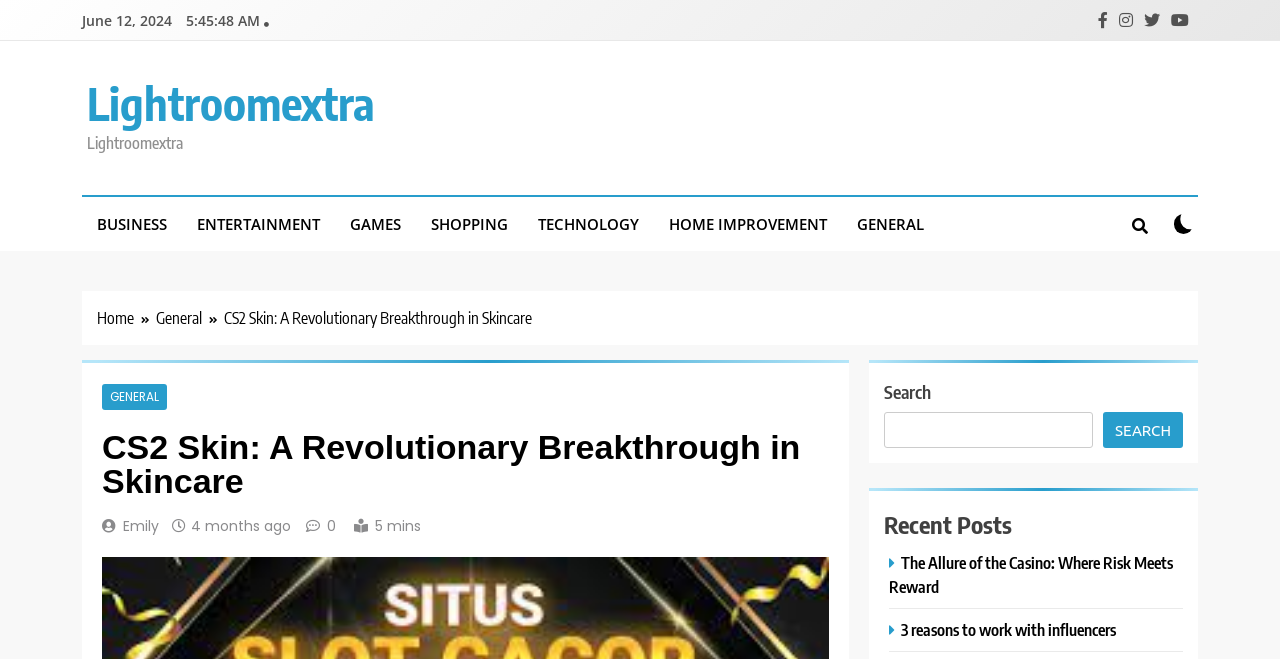Your task is to find and give the main heading text of the webpage.

CS2 Skin: A Revolutionary Breakthrough in Skincare